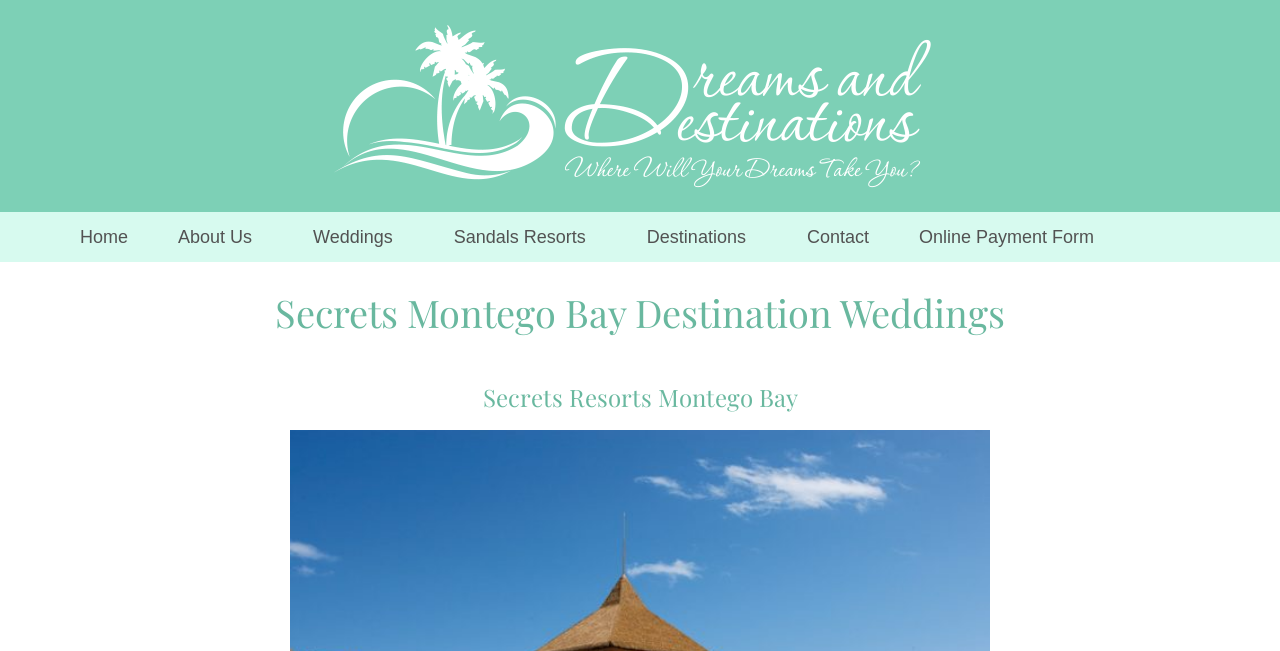How many main navigation links are there? Please answer the question using a single word or phrase based on the image.

6